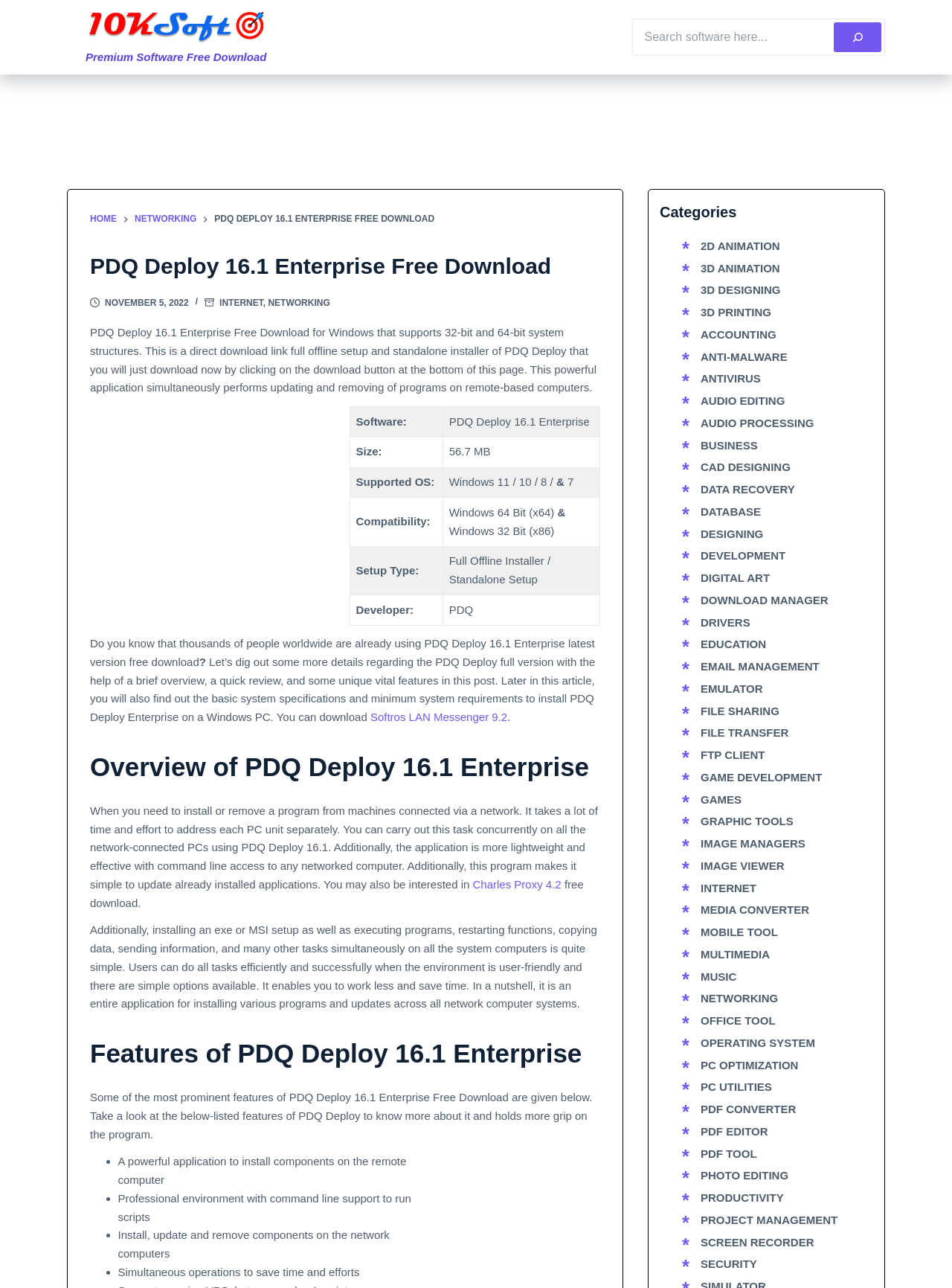Predict the bounding box of the UI element based on the description: "Skip to content". The coordinates should be four float numbers between 0 and 1, formatted as [left, top, right, bottom].

[0.0, 0.0, 0.031, 0.012]